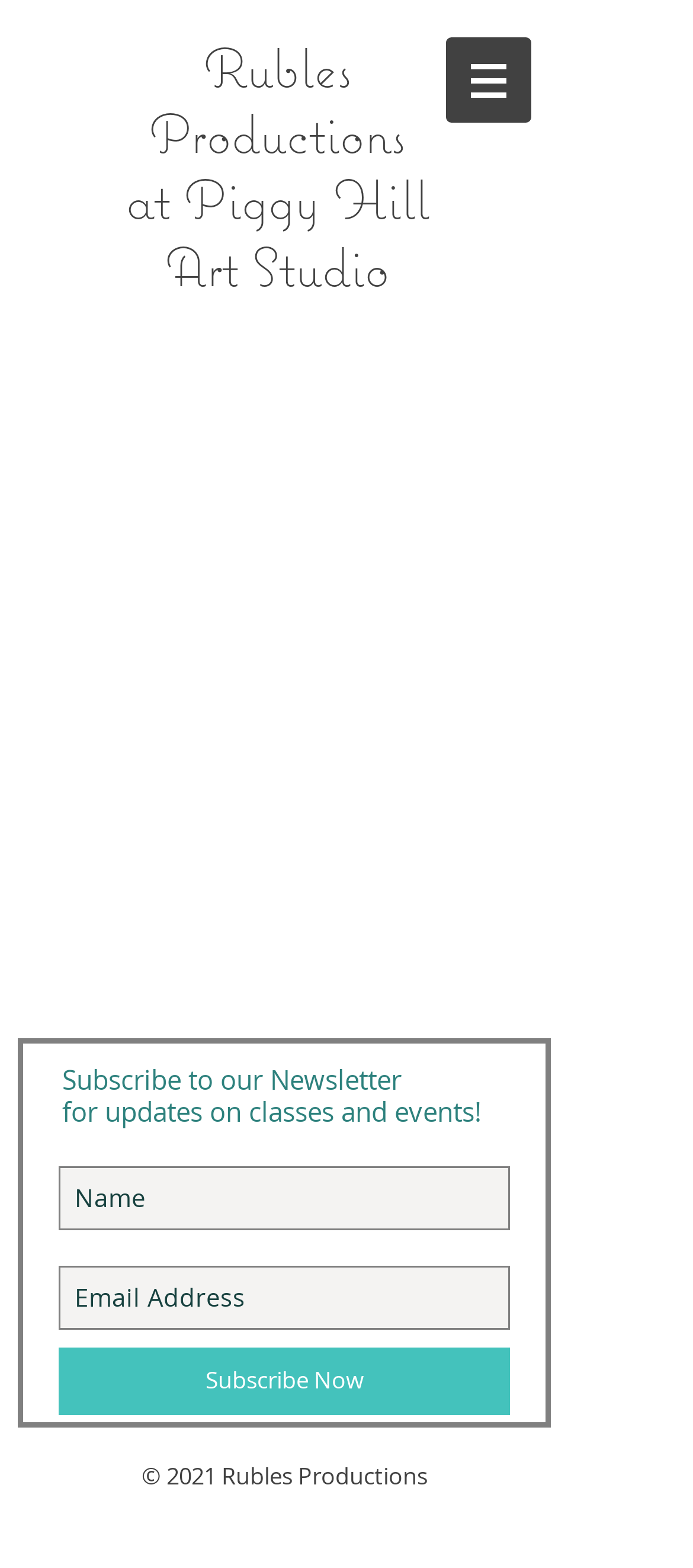How many social media icons are there?
Using the image, provide a concise answer in one word or a short phrase.

2